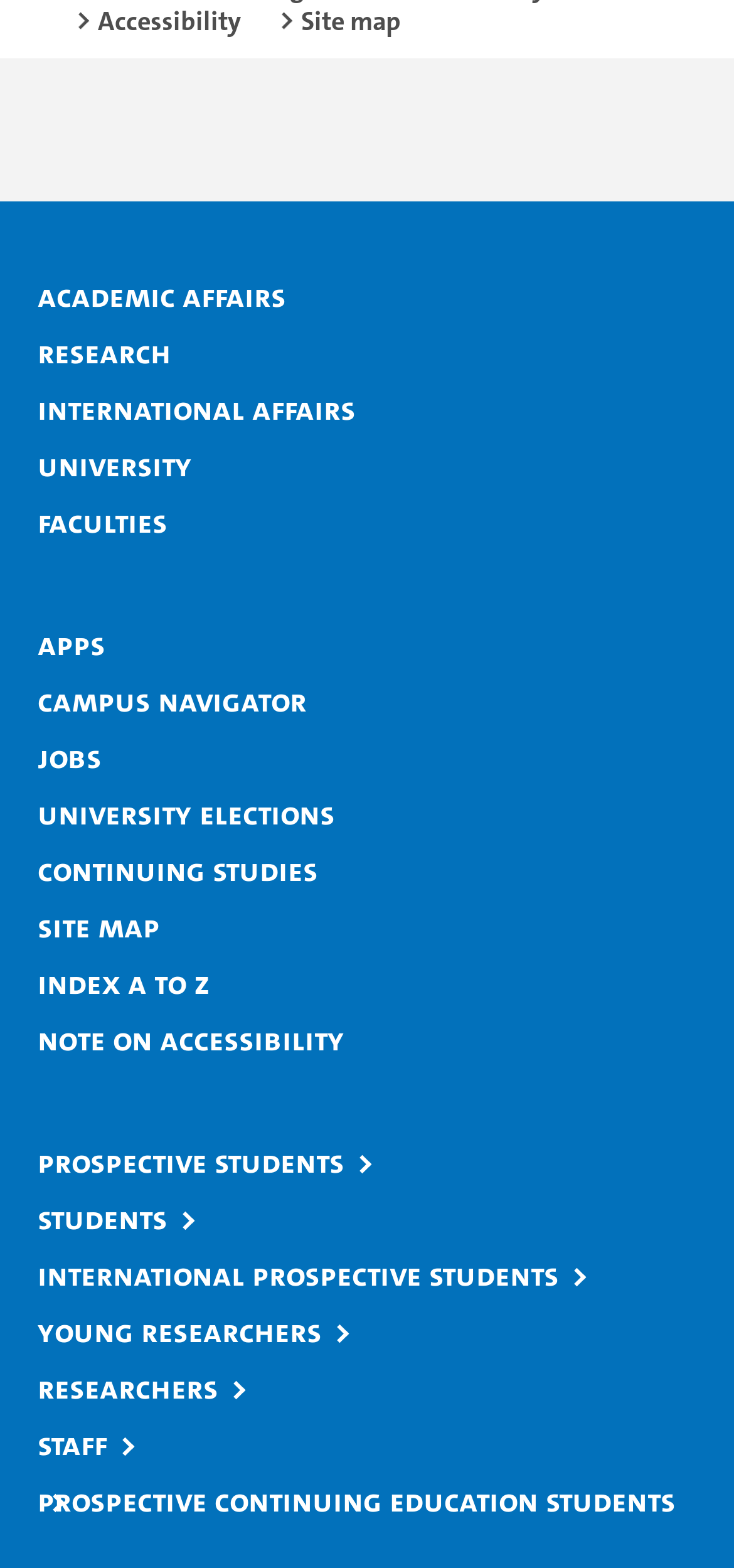Locate the UI element described by alt="Lecture2Go" in the provided webpage screenshot. Return the bounding box coordinates in the format (top-left x, top-left y, bottom-right x, bottom-right y), ensuring all values are between 0 and 1.

[0.461, 0.064, 0.538, 0.1]